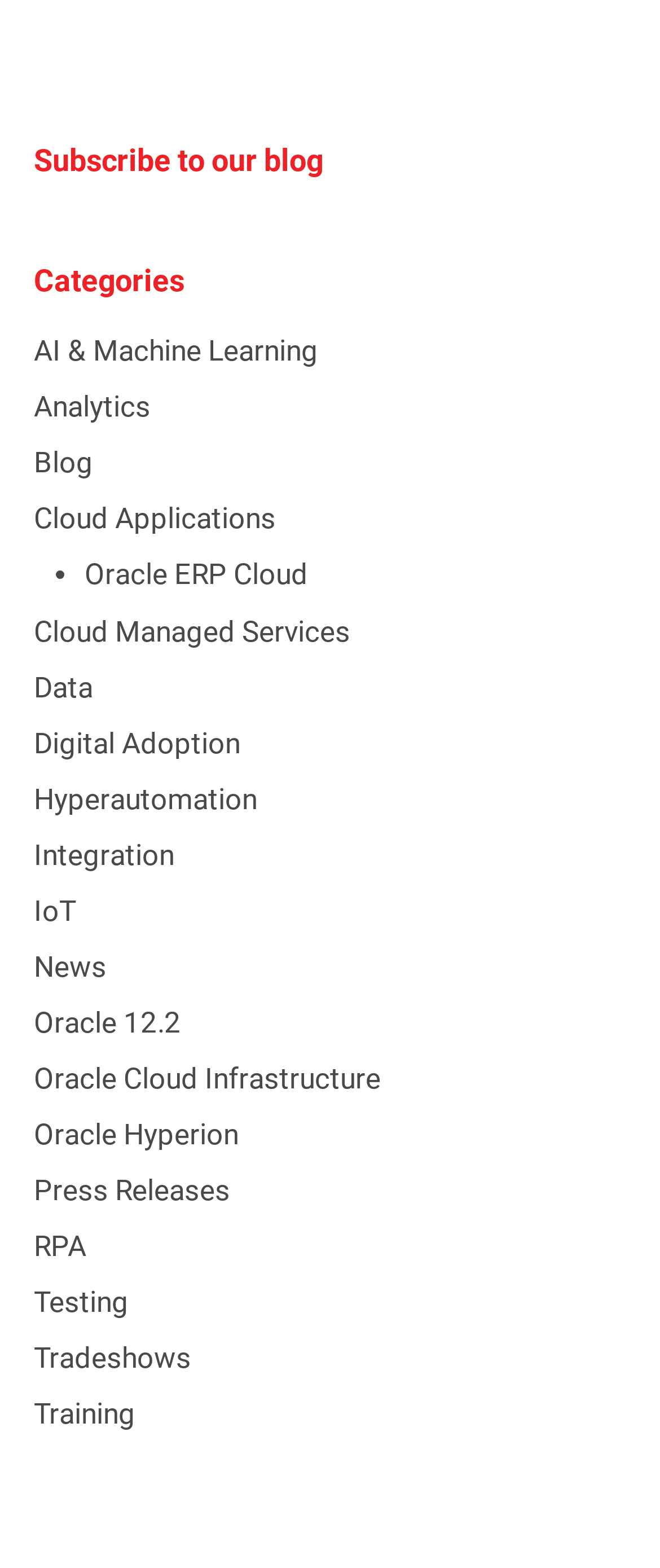Can you specify the bounding box coordinates for the region that should be clicked to fulfill this instruction: "View AI & Machine Learning category".

[0.051, 0.213, 0.482, 0.234]